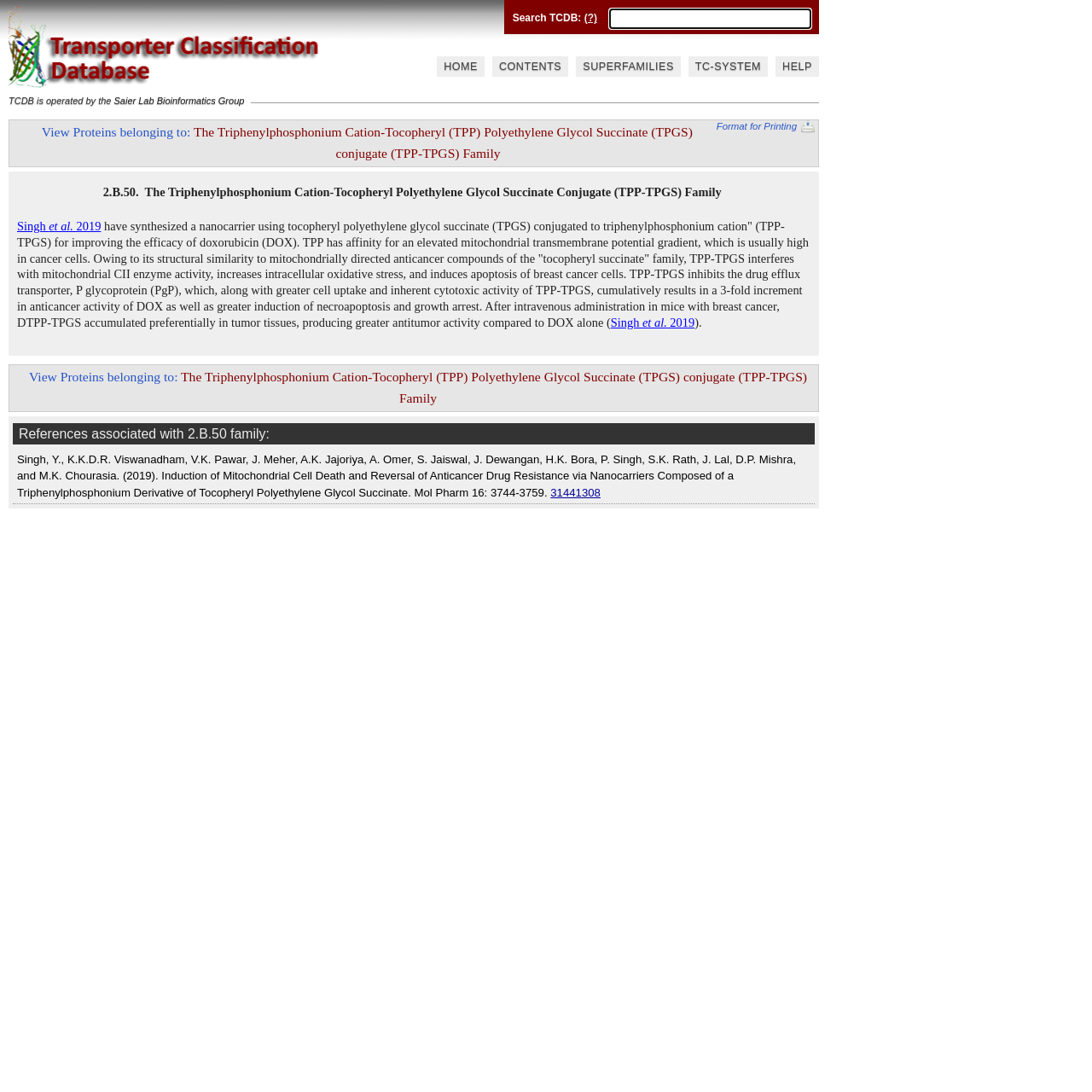Please give the bounding box coordinates of the area that should be clicked to fulfill the following instruction: "Check the References associated with 2.B.50 family". The coordinates should be in the format of four float numbers from 0 to 1, i.e., [left, top, right, bottom].

[0.012, 0.387, 0.746, 0.407]